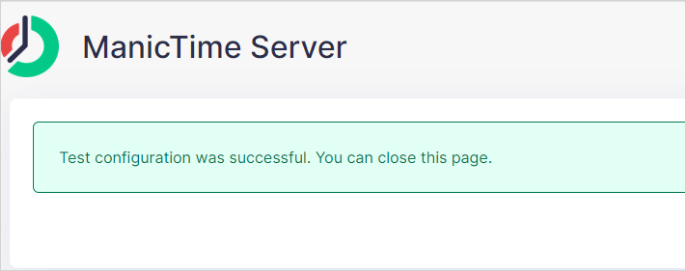Describe all the important aspects and details of the image.

The image displays a success notification from the ManicTime Server interface. At the top, the header reads "ManicTime Server" prominently, indicating the name of the application. Below it, a message is presented in a light green box, stating, "Test configuration was successful. You can close this page." This message conveys that a recent configuration test has been completed successfully, providing reassurance to the user that they can proceed. The overall design emphasizes clarity and efficiency in communication, typical of user-interface elements intended for configuration management.